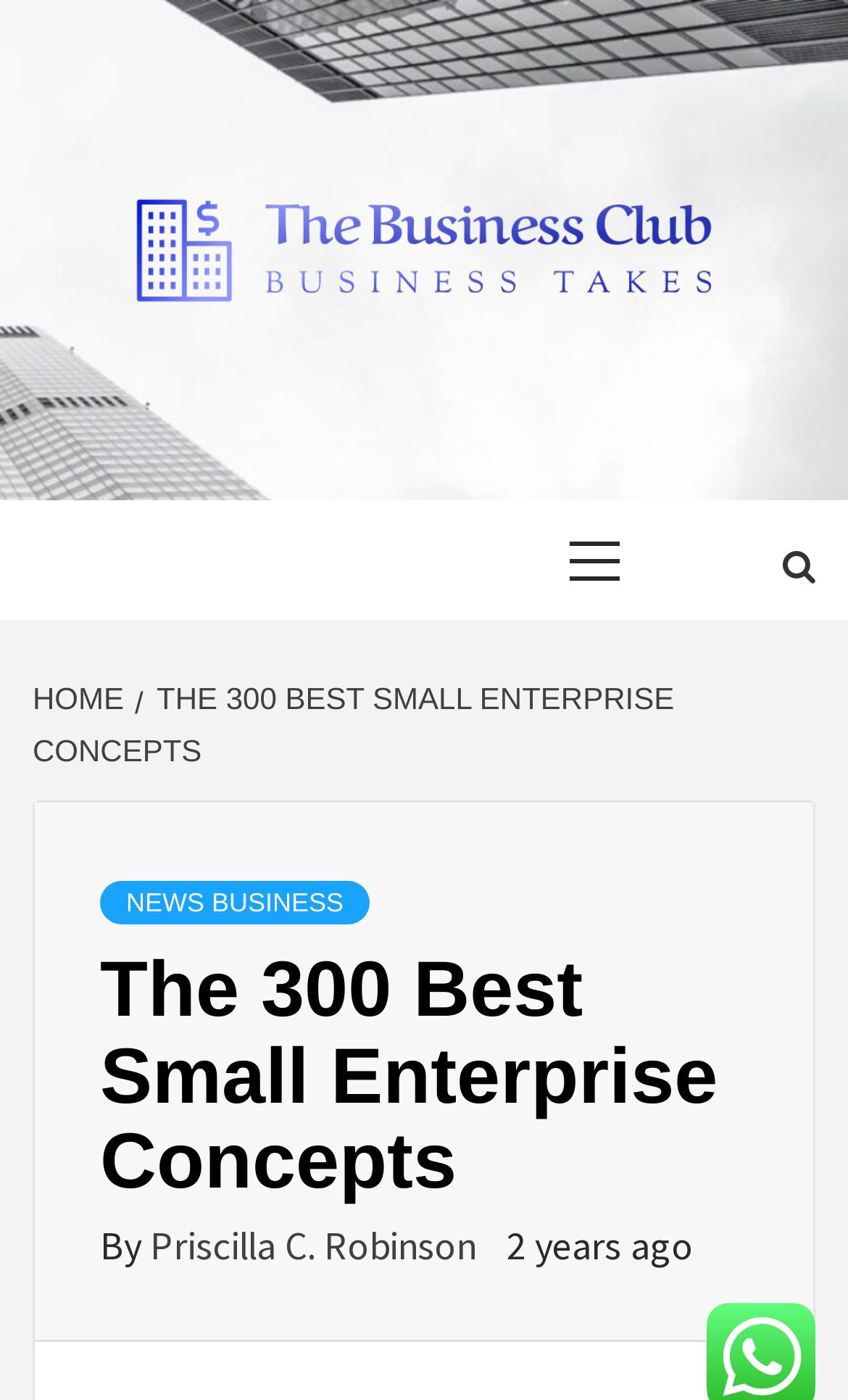How old is the article?
Look at the image and provide a detailed response to the question.

I found the answer by looking at the main content area of the webpage, where there is a text with the phrase '2 years ago' below the article title.